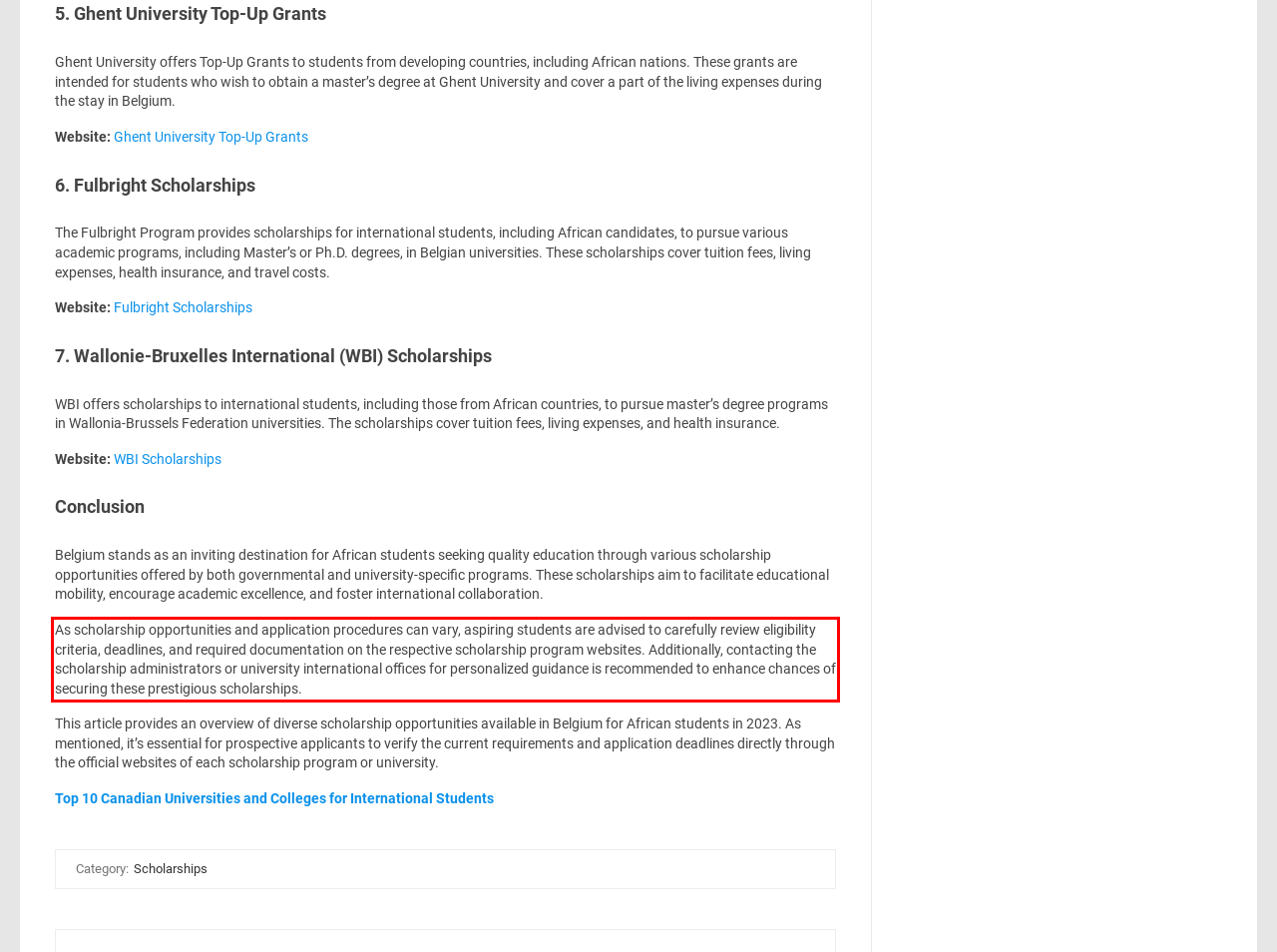Please identify the text within the red rectangular bounding box in the provided webpage screenshot.

As scholarship opportunities and application procedures can vary, aspiring students are advised to carefully review eligibility criteria, deadlines, and required documentation on the respective scholarship program websites. Additionally, contacting the scholarship administrators or university international offices for personalized guidance is recommended to enhance chances of securing these prestigious scholarships.